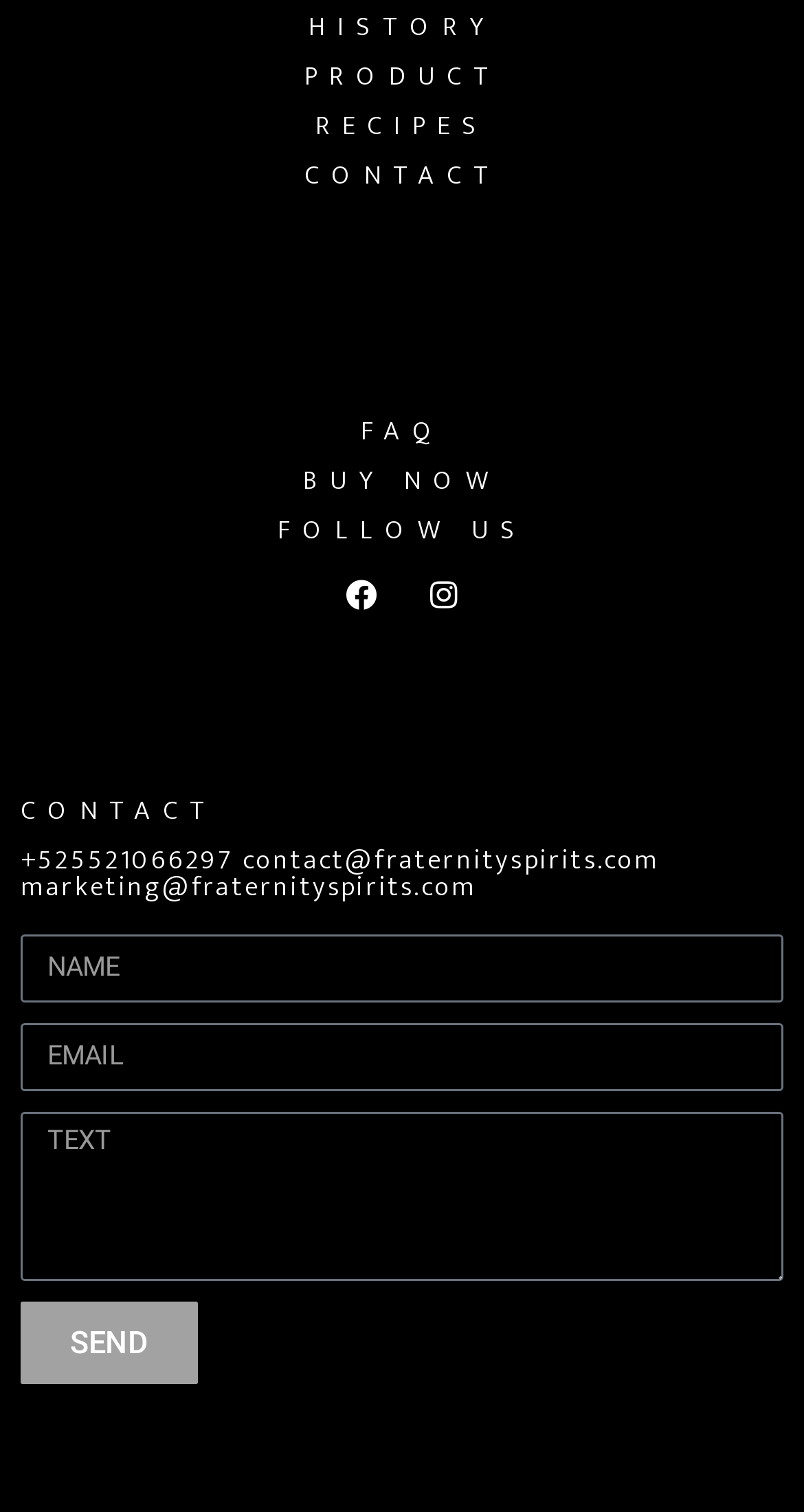Please find the bounding box coordinates in the format (top-left x, top-left y, bottom-right x, bottom-right y) for the given element description. Ensure the coordinates are floating point numbers between 0 and 1. Description: parent_node: Name name="form_fields[name]" placeholder="NAME"

[0.026, 0.618, 0.974, 0.663]